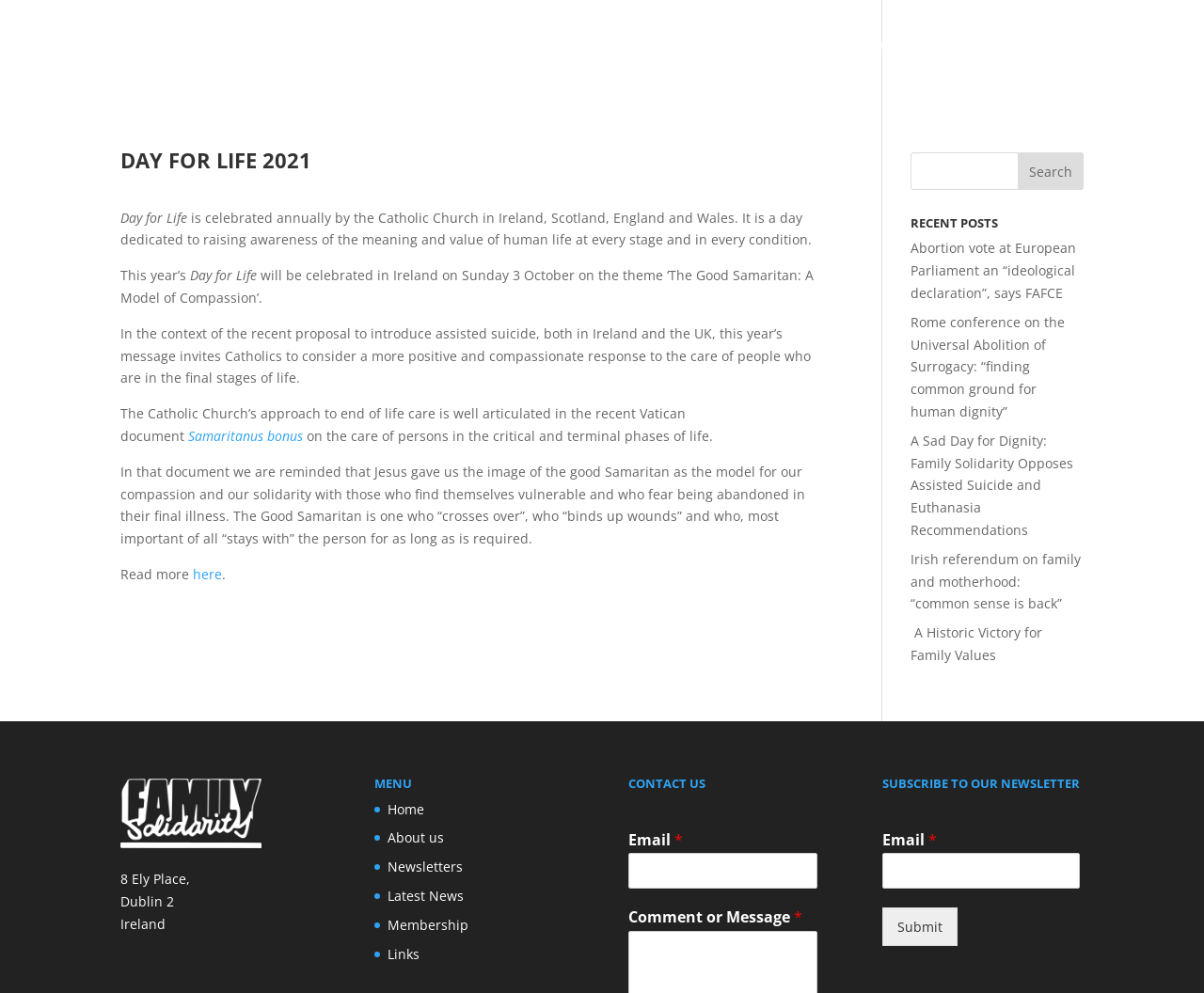Specify the bounding box coordinates of the area to click in order to execute this command: 'Search for something'. The coordinates should consist of four float numbers ranging from 0 to 1, and should be formatted as [left, top, right, bottom].

[0.1, 0.0, 0.9, 0.001]